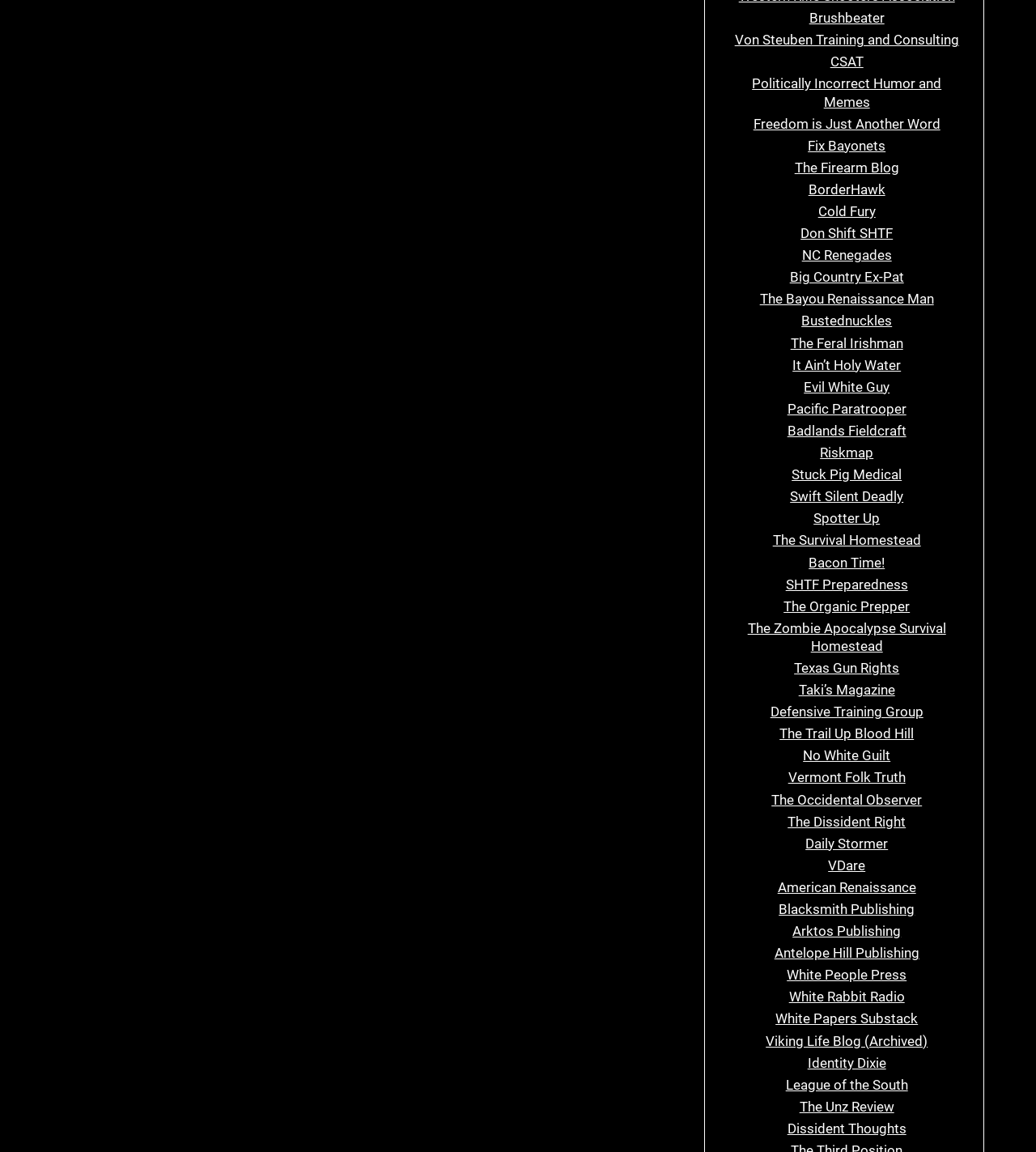Please find the bounding box coordinates for the clickable element needed to perform this instruction: "Click on Brushbeater".

[0.781, 0.009, 0.854, 0.023]